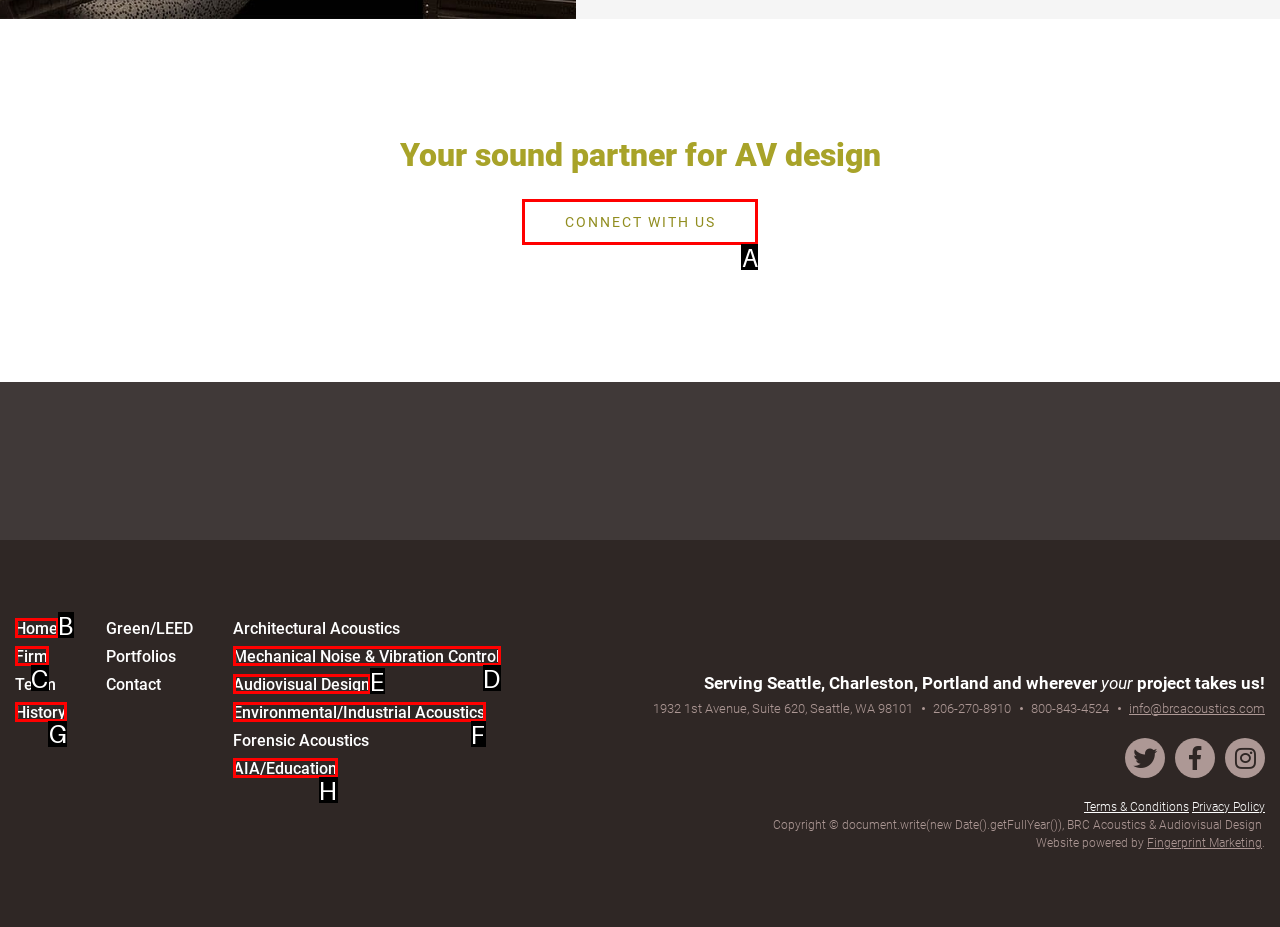Identify the correct UI element to click on to achieve the following task: Learn more about the company's history Respond with the corresponding letter from the given choices.

G